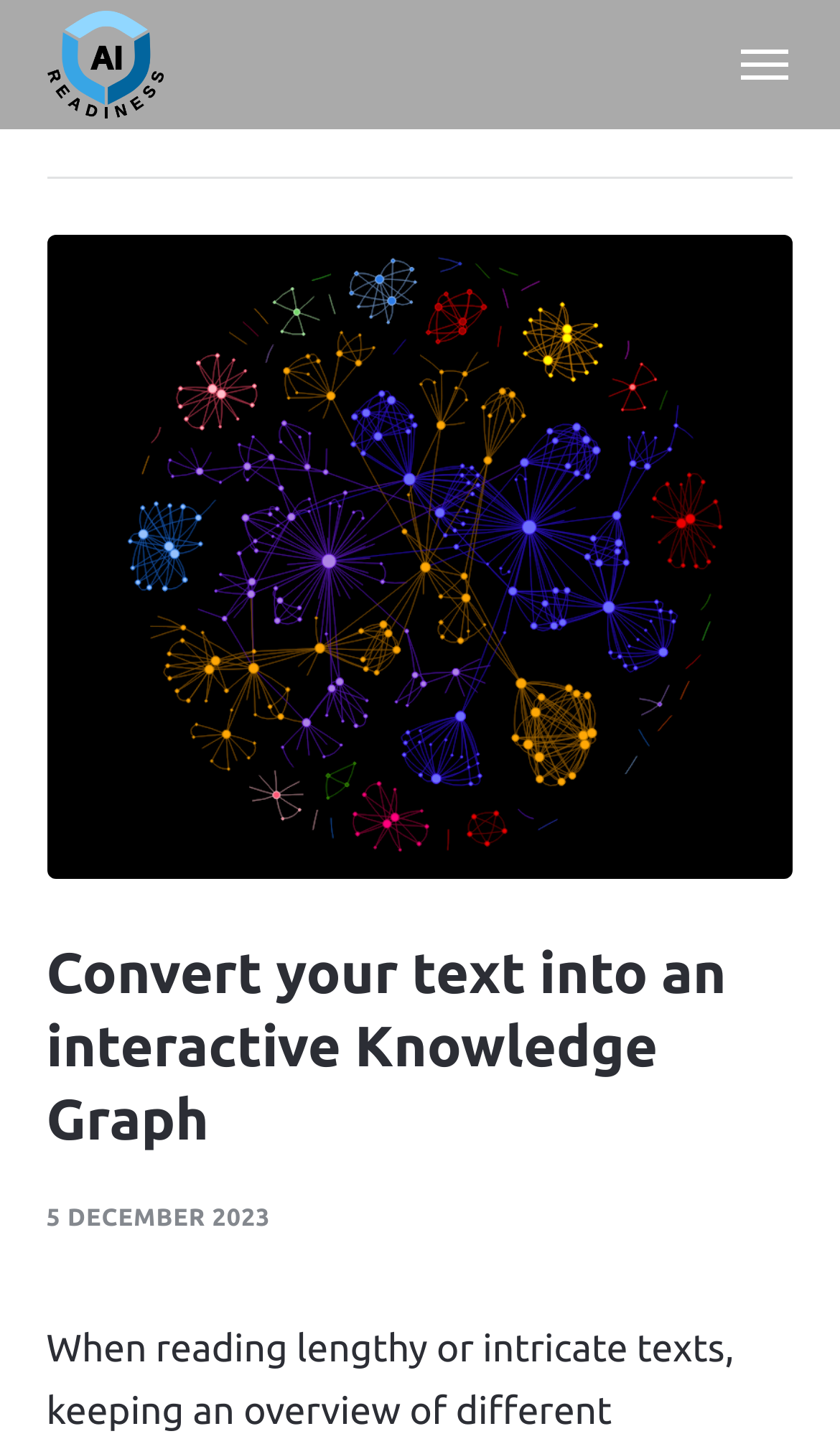Analyze the image and answer the question with as much detail as possible: 
What is the purpose of the menu button?

The menu button is located in the top-right corner of the webpage and has a 'hasPopup' property, indicating that it opens a menu when clicked. The 'expanded' property is set to 'False', suggesting that the menu is not currently open.